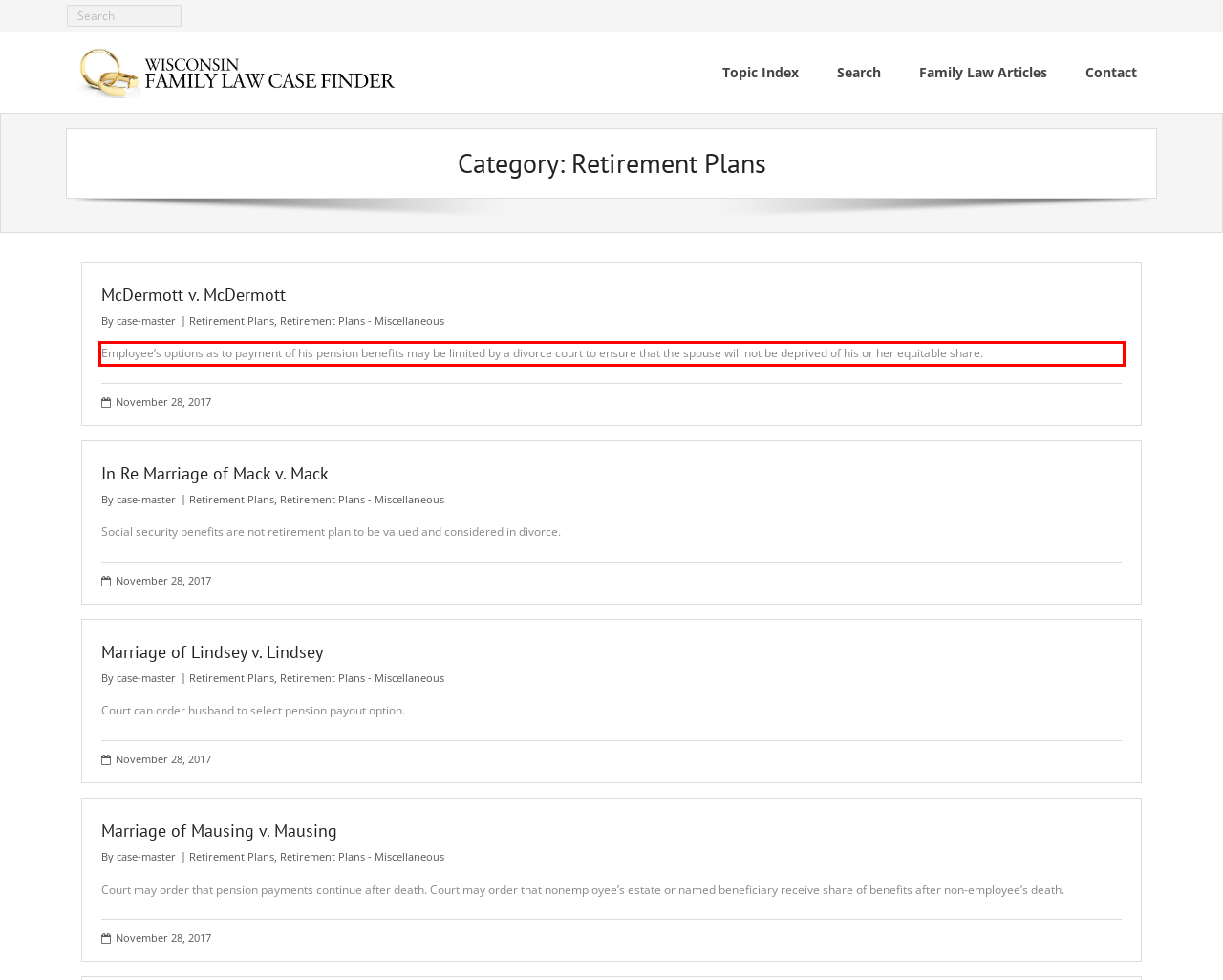Please look at the webpage screenshot and extract the text enclosed by the red bounding box.

Employee’s options as to payment of his pension benefits may be limited by a divorce court to ensure that the spouse will not be deprived of his or her equitable share.